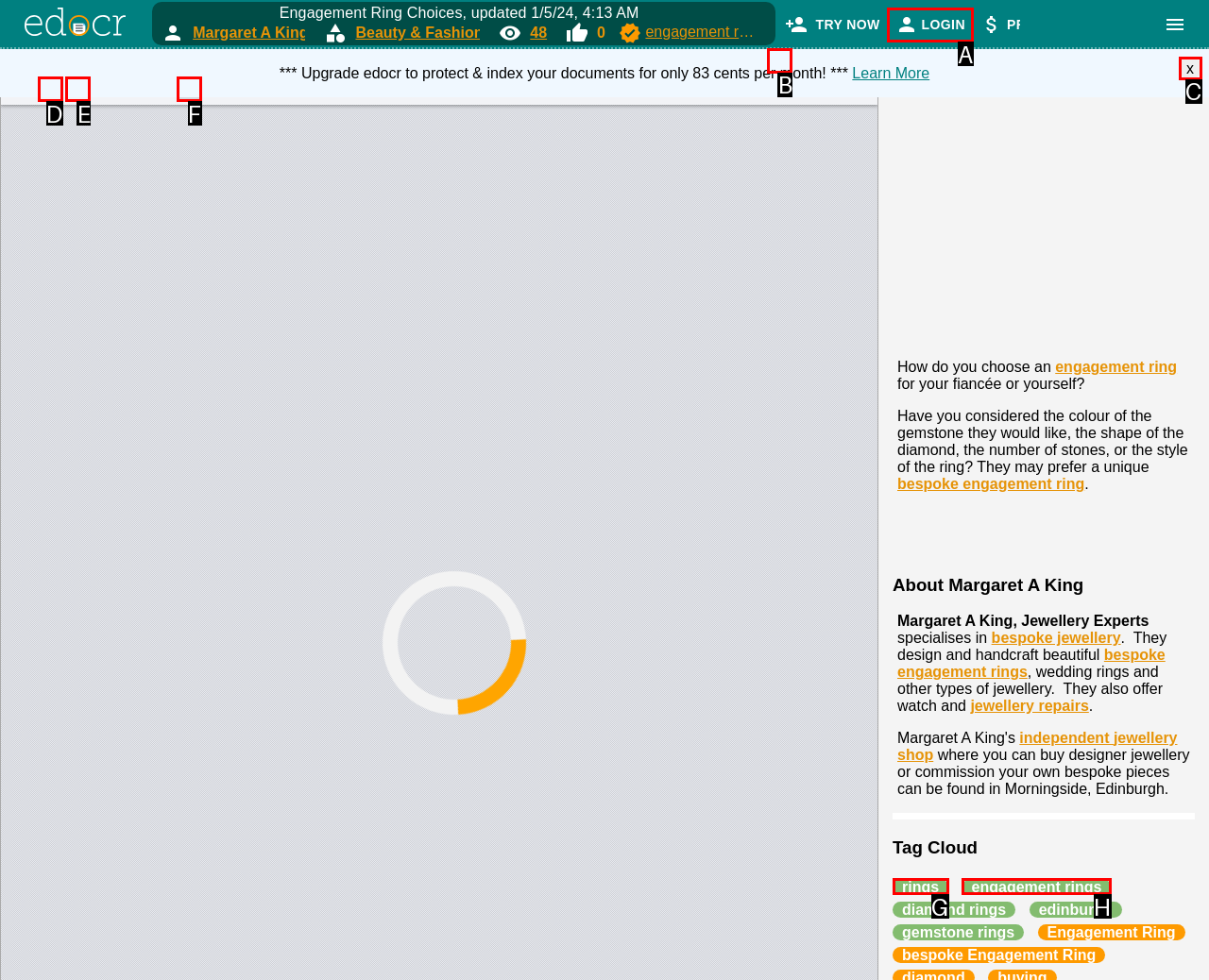For the instruction: Login, determine the appropriate UI element to click from the given options. Respond with the letter corresponding to the correct choice.

A